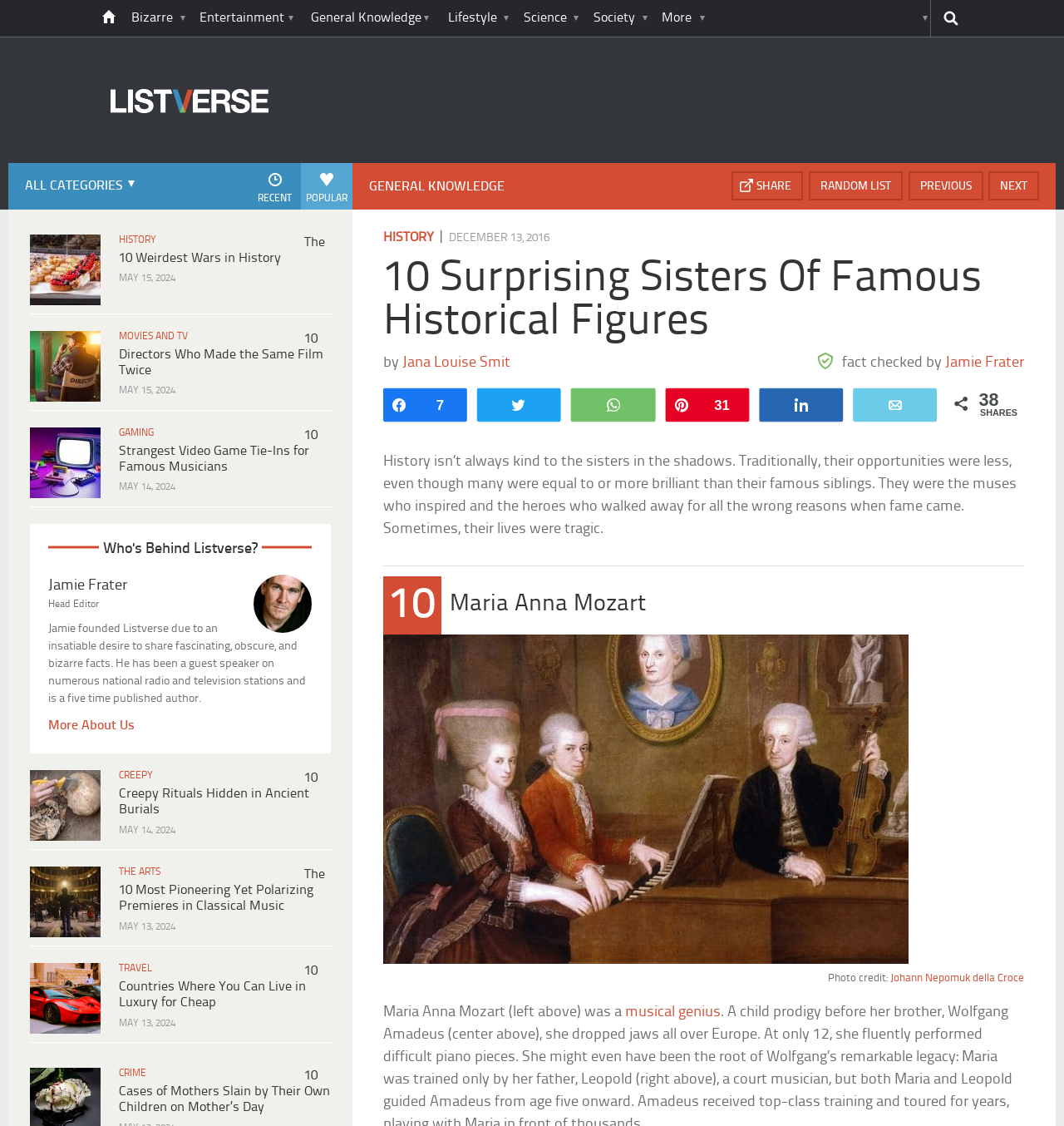Using the element description Movies and TV, predict the bounding box coordinates for the UI element. Provide the coordinates in (top-left x, top-left y, bottom-right x, bottom-right y) format with values ranging from 0 to 1.

[0.214, 0.292, 0.349, 0.305]